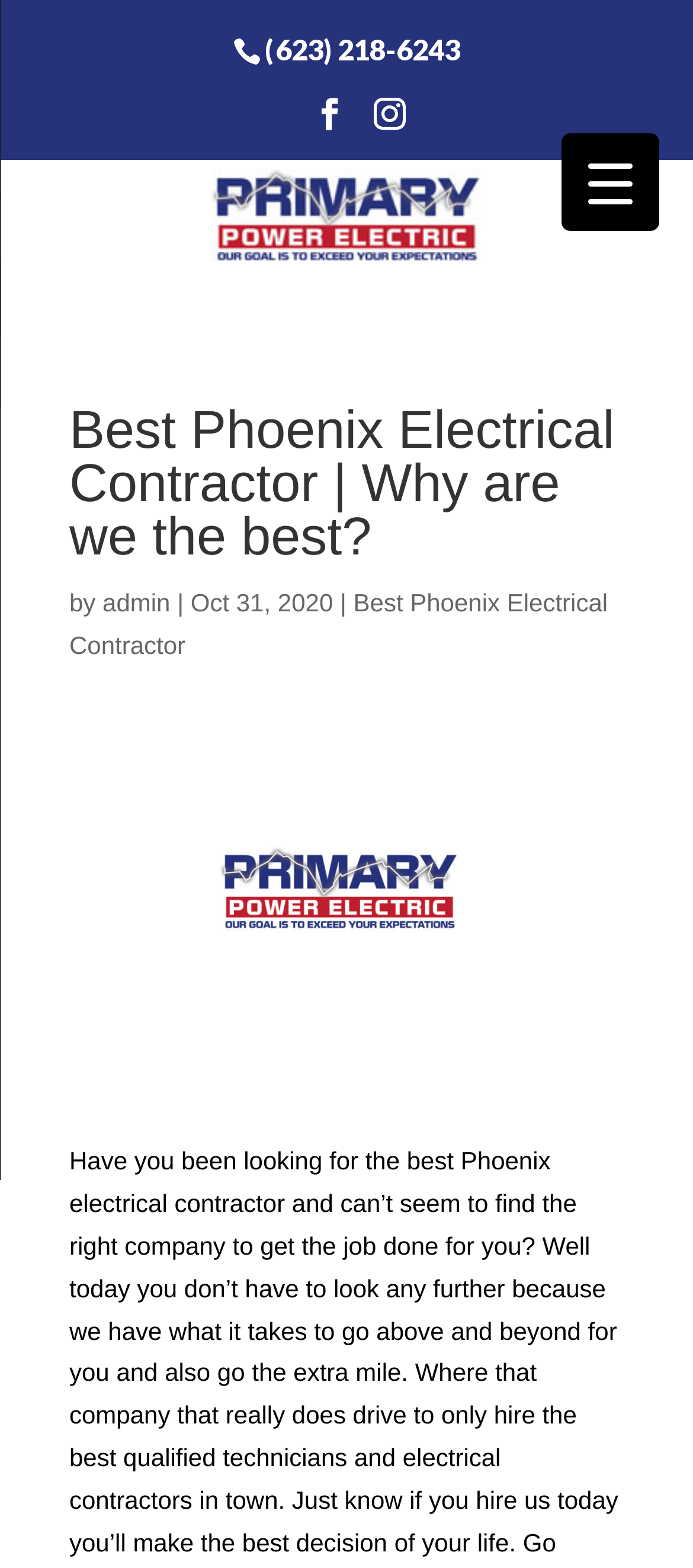What is the date of the latest article?
Using the image as a reference, give a one-word or short phrase answer.

Oct 31, 2020